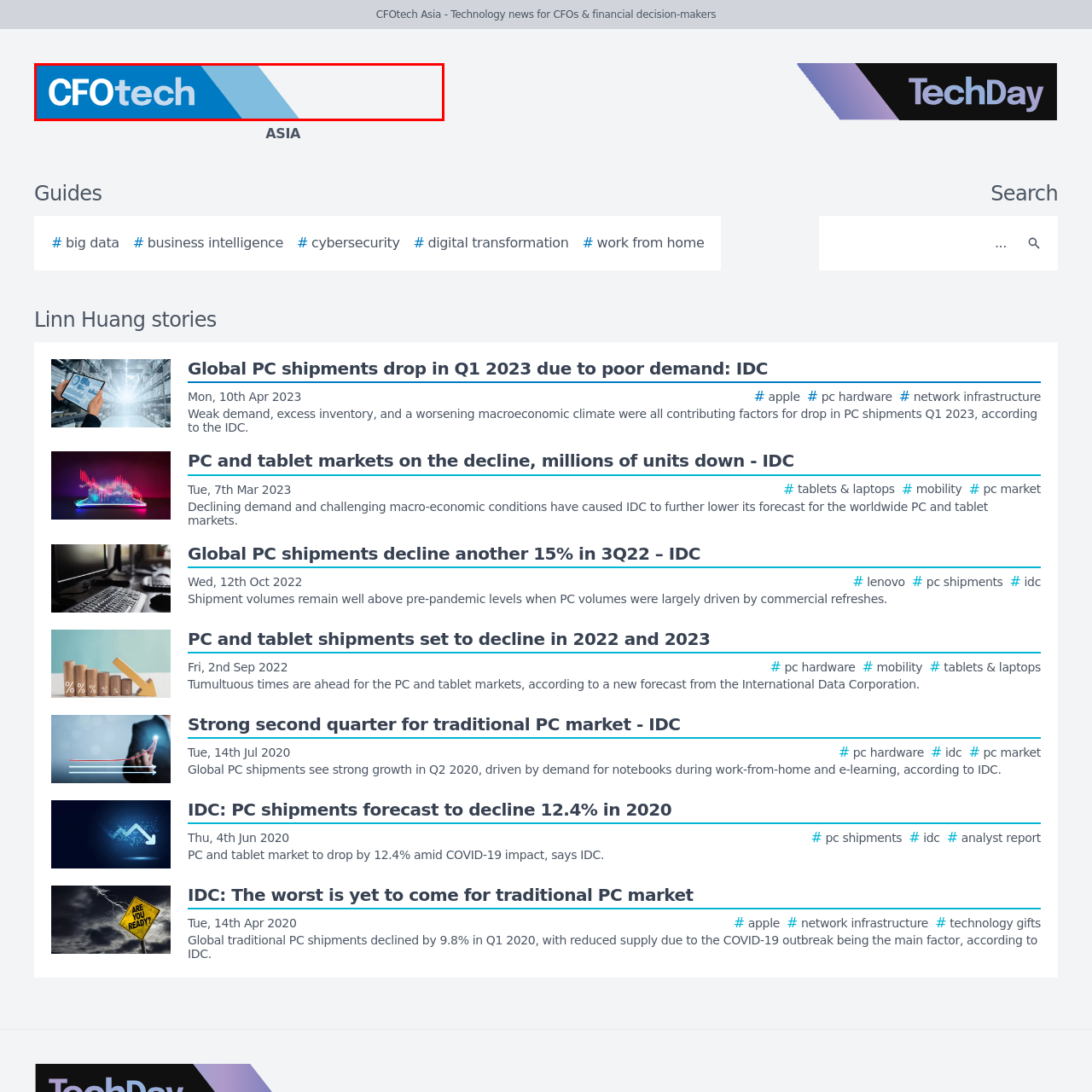Elaborate on all the details and elements present in the red-outlined area of the image.

The image showcases the logo of CFOtech Asia, featuring a dynamic design that incorporates vibrant blue hues and a clean, modern typography. The logo prominently displays the word "CFOtech" with a bold emphasis on "CFO," signifying its focus on technology news tailored for Chief Financial Officers and financial decision-makers. The logo's distinct visual elements, including a stylized graphic that complements the text, reflect the innovative approach of CFOtech Asia in delivering relevant technology insights within the financial sector. This image serves as a key branding element for the platform, representing its mission to provide timely and impactful content for its audience.